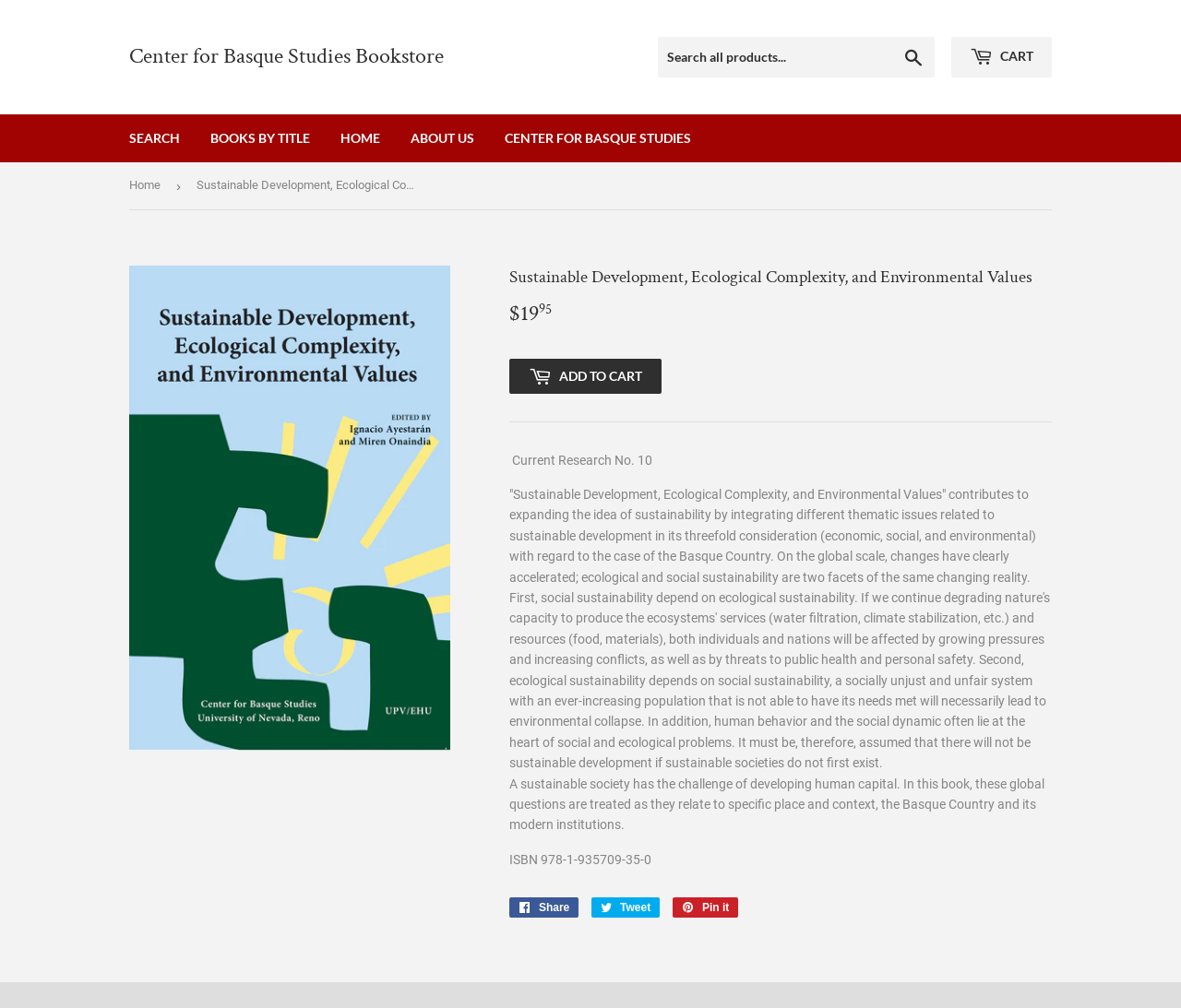Summarize the webpage comprehensively, mentioning all visible components.

The webpage is a product page for a book titled "Sustainable Development, Ecological Complexity, and Environmental Values" on the Center for Basque Studies Bookstore website. At the top, there is a navigation bar with links to the bookstore's homepage, about us, and other sections. Below the navigation bar, there is a search bar with a search box and a search button.

On the left side, there is a breadcrumbs navigation section showing the current page's location, with a link to the homepage. Next to it, there is a large image of the book cover. Above the image, there is a heading with the book title, and below it, there is a price tag showing the book's price, $19.95.

On the right side of the image, there is a section with a brief description of the book, which explains how it contributes to expanding the idea of sustainability by integrating different thematic issues related to sustainable development. Below the description, there is a button to add the book to the cart.

Further down, there is another section with more information about the book, including a passage about the challenges of developing human capital in a sustainable society. Below this section, there is a line with the book's ISBN number. At the bottom, there are social media links to share the book on Facebook, Twitter, and Pinterest.